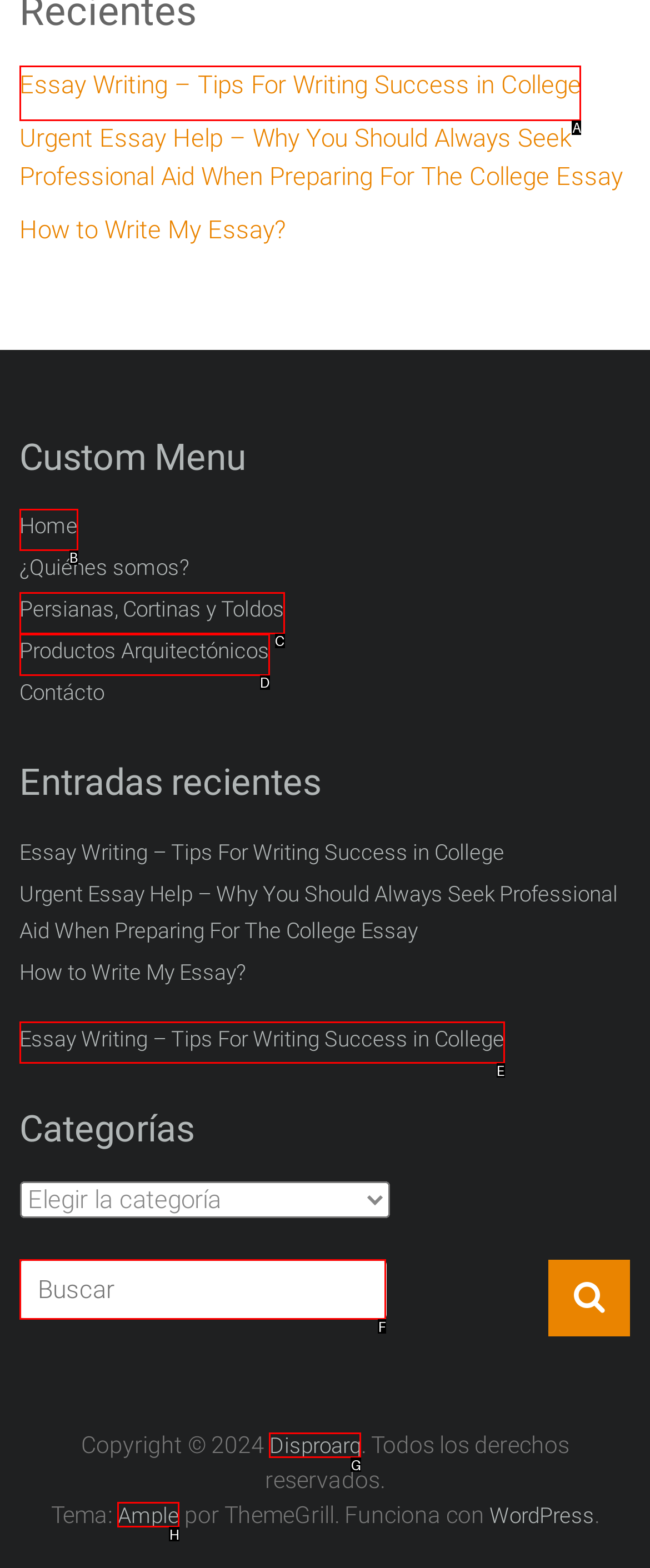To complete the task: Click on 'Essay Writing – Tips For Writing Success in College', select the appropriate UI element to click. Respond with the letter of the correct option from the given choices.

A